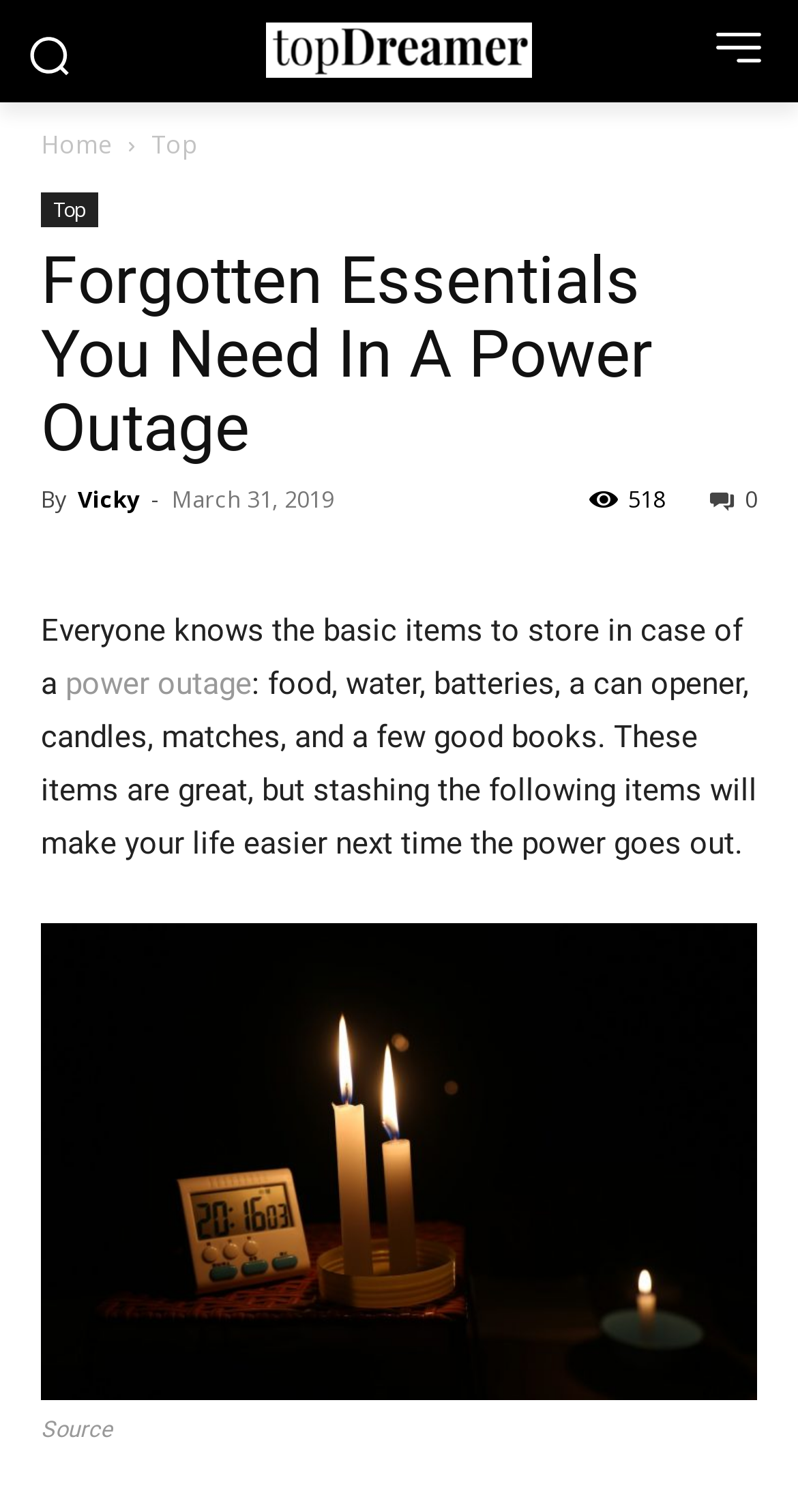Locate the bounding box of the UI element based on this description: "Top". Provide four float numbers between 0 and 1 as [left, top, right, bottom].

[0.051, 0.127, 0.123, 0.15]